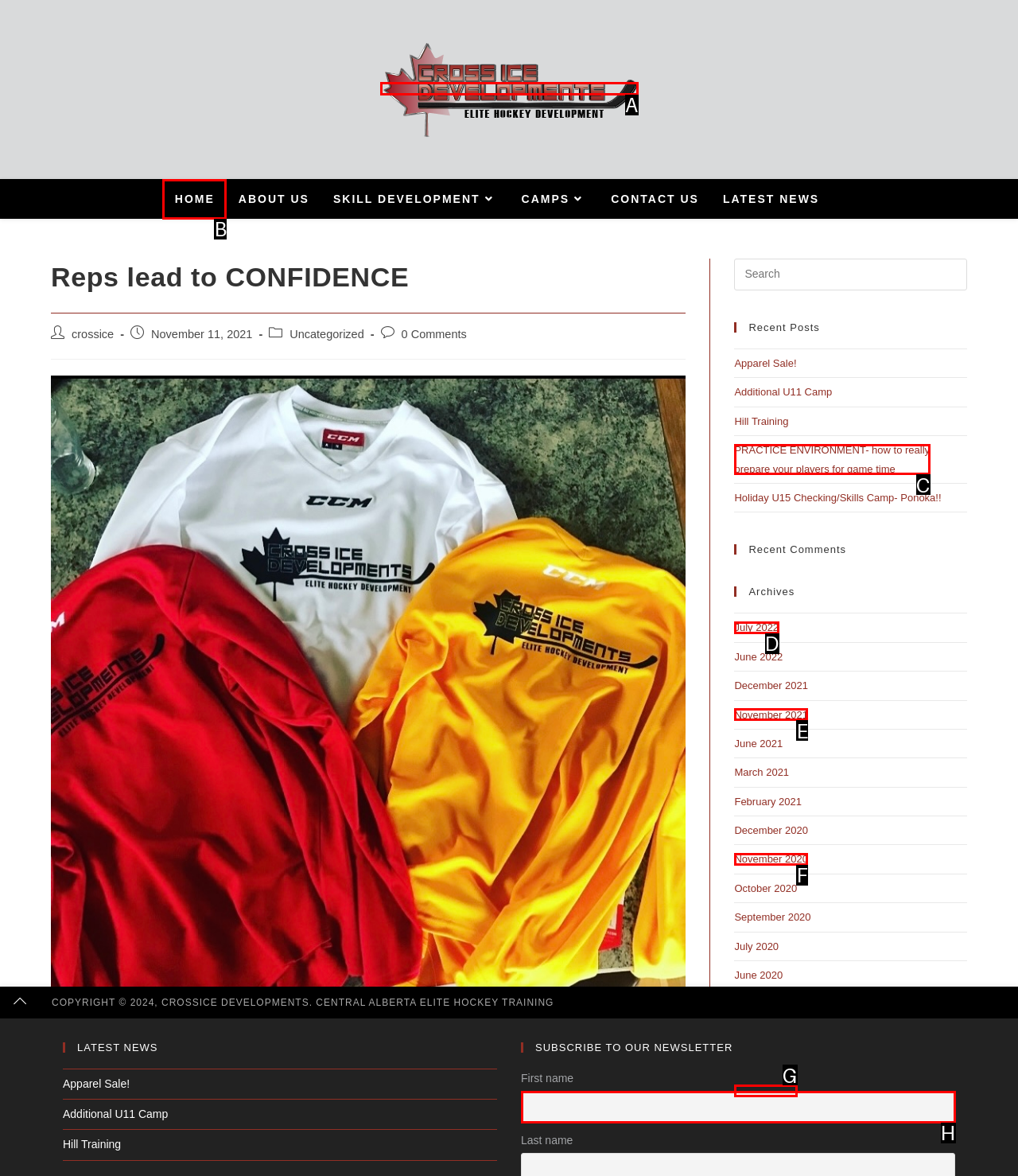Identify the letter of the option that best matches the following description: History and Philosophy of Science. Respond with the letter directly.

None